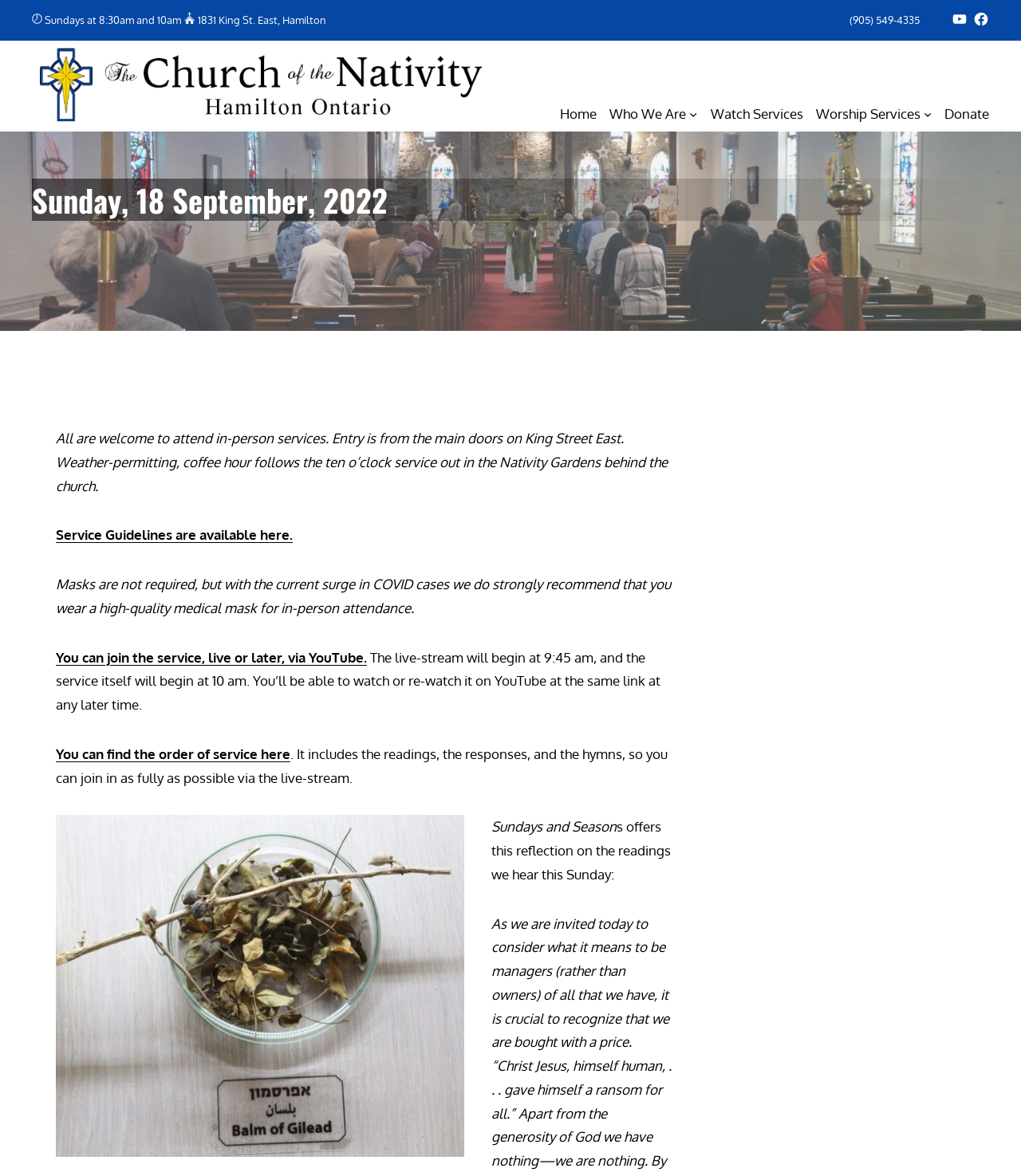Find the bounding box coordinates of the UI element according to this description: "Who We Are".

[0.597, 0.087, 0.672, 0.107]